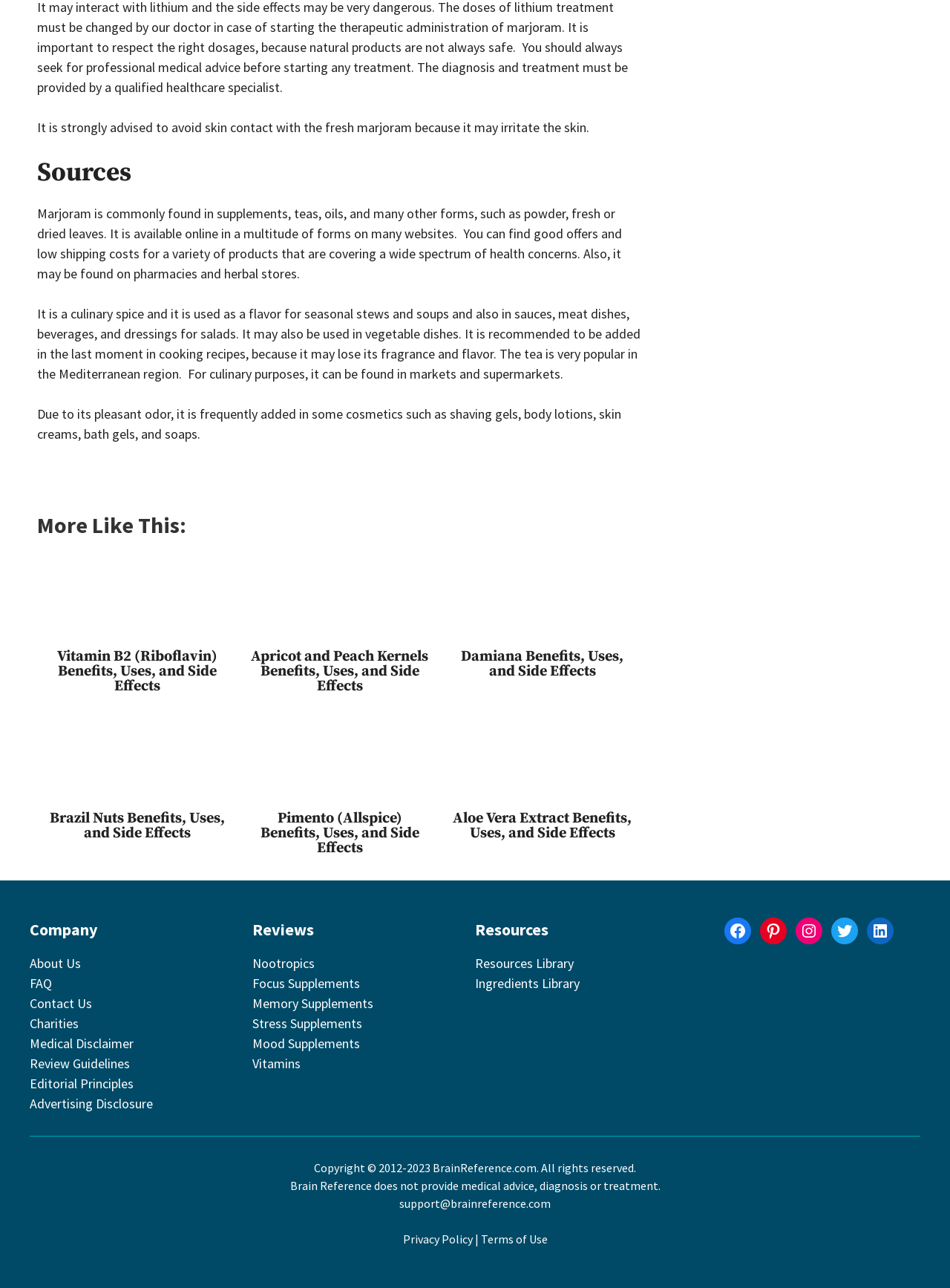Locate the bounding box coordinates of the item that should be clicked to fulfill the instruction: "Read more about Vitamin B2 benefits".

[0.06, 0.503, 0.229, 0.54]